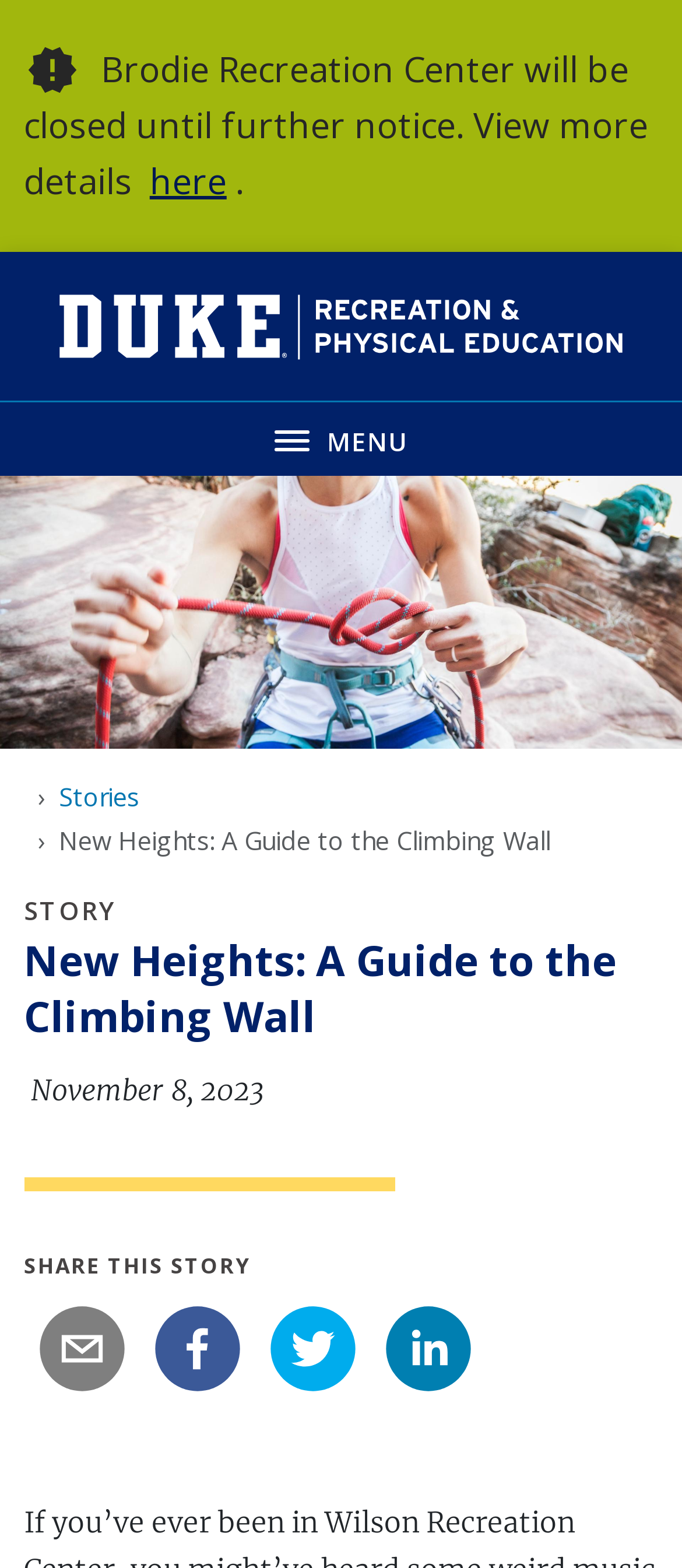Using the given element description, provide the bounding box coordinates (top-left x, top-left y, bottom-right x, bottom-right y) for the corresponding UI element in the screenshot: Program

None